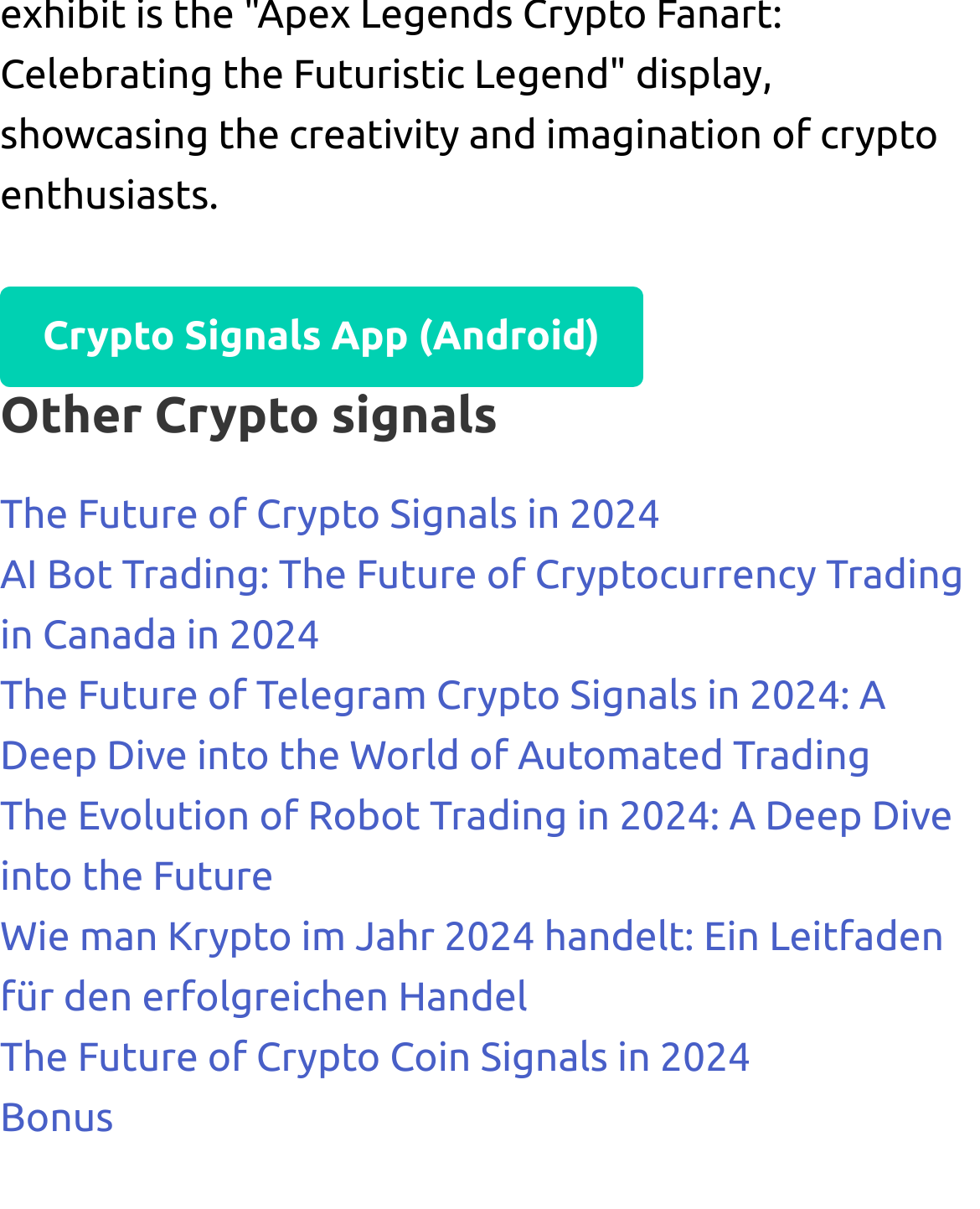Please find the bounding box coordinates (top-left x, top-left y, bottom-right x, bottom-right y) in the screenshot for the UI element described as follows: Bonus

[0.0, 0.906, 0.116, 0.943]